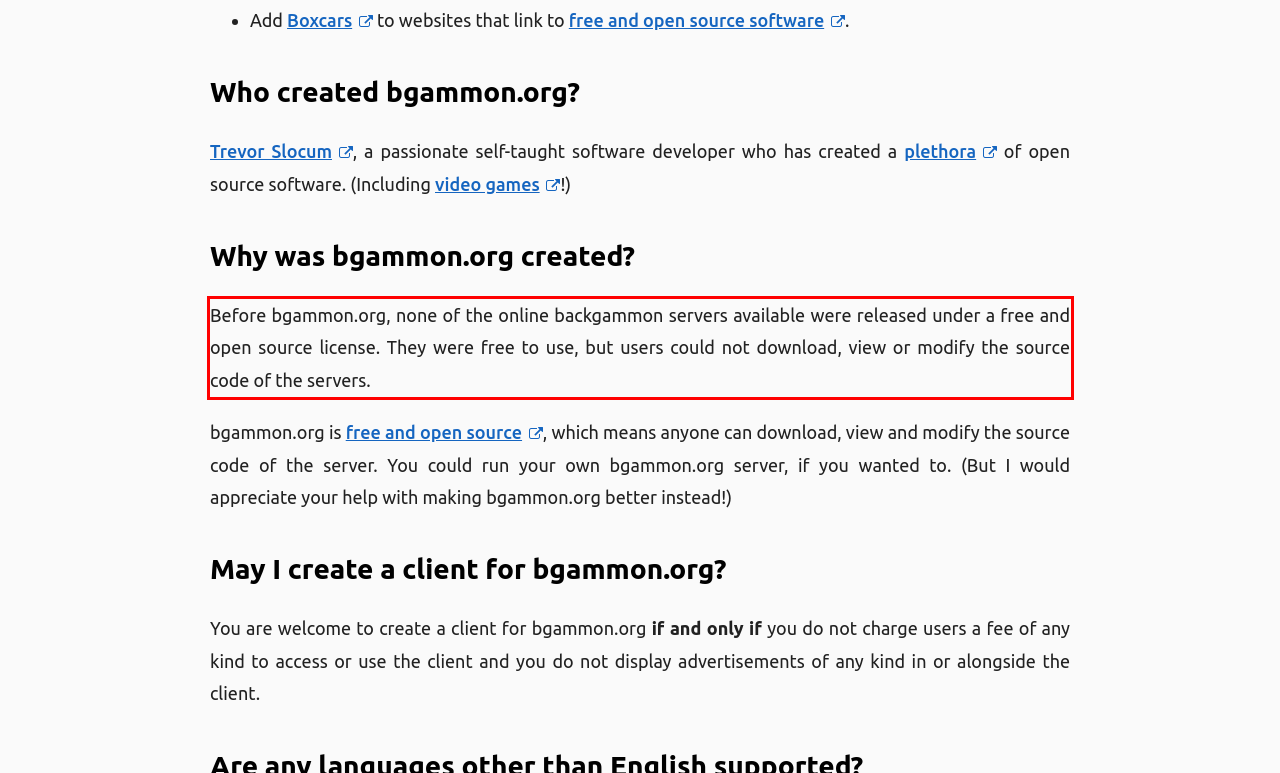You are provided with a screenshot of a webpage featuring a red rectangle bounding box. Extract the text content within this red bounding box using OCR.

Before bgammon.org, none of the online backgammon servers available were released under a free and open source license. They were free to use, but users could not download, view or modify the source code of the servers.